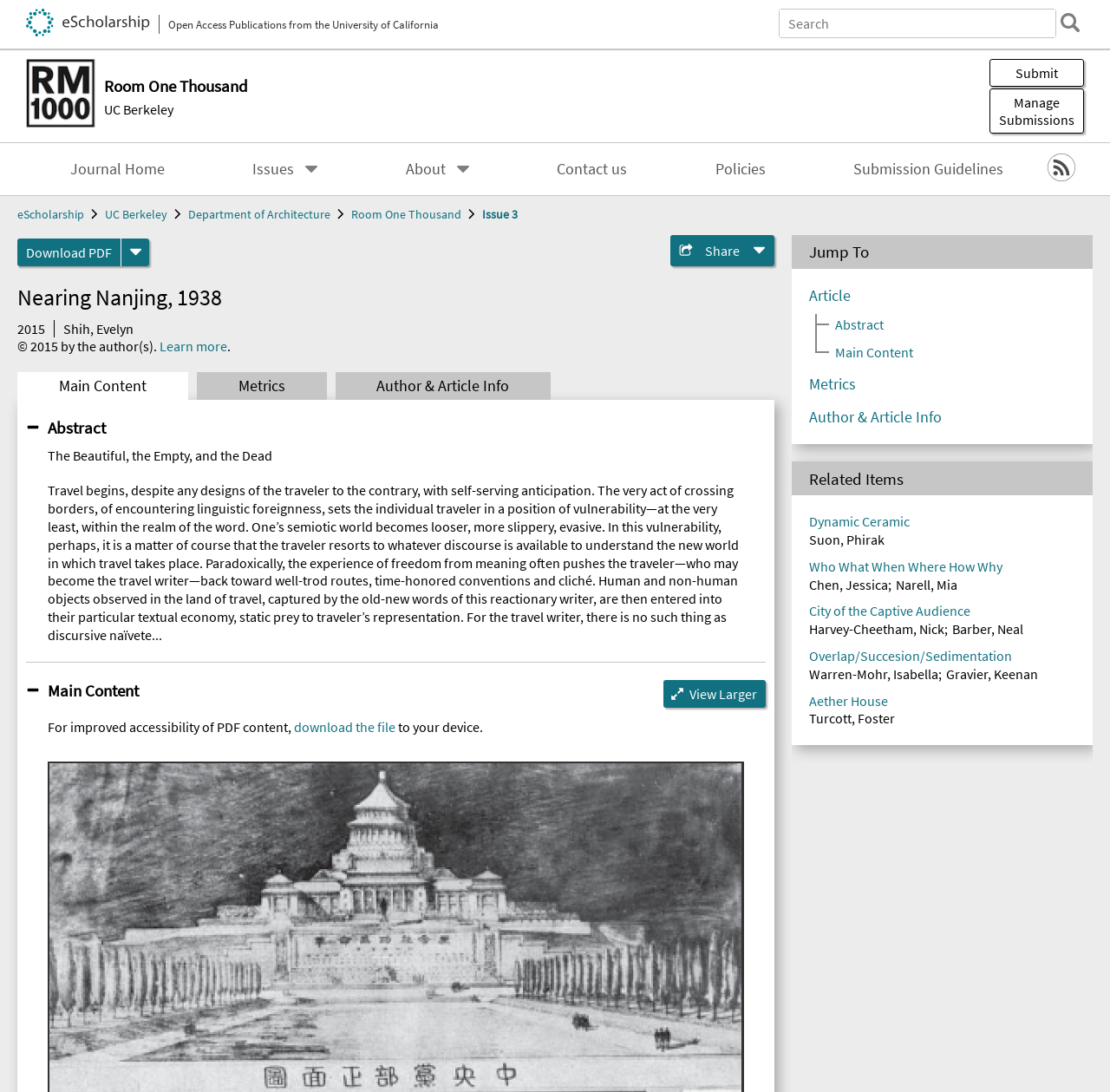Summarize the contents and layout of the webpage in detail.

This webpage appears to be an academic article or journal publication. At the top, there is a banner with the title "Room One Thousand" and a link to "UC Berkeley". Below this, there is a search box and a button to submit a search query. 

On the left side, there are several links to different sections of the article, including "Journal Home", "Contact us", "Policies", and "Submission Guidelines". There is also a link to "RSS" with an accompanying image.

The main content of the article is divided into several sections. The title of the article, "Nearing Nanjing, 1938", is displayed prominently, along with the author's name, "Shih, Evelyn", and the publication date, "2015". 

Below this, there is an abstract section that provides a summary of the article. The abstract is quite lengthy and discusses the themes of travel, language, and cultural identity. 

To the right of the abstract, there are several buttons that allow the user to navigate to different parts of the article, including "Main Content", "Metrics", and "Author & Article Info". 

Further down the page, there is a section that appears to be a table of contents, with links to different sections of the article, including "Article", "Abstract", "Main Content", "Metrics", and "Author & Article Info". 

Finally, there is a section that lists related items, including several articles with titles such as "Dynamic Ceramic", "Who What When Where How Why", "City of the Captive Audience", and "Overlap/Succesion/Sedimentation". Each of these items has a link to the corresponding article, along with the author's name.